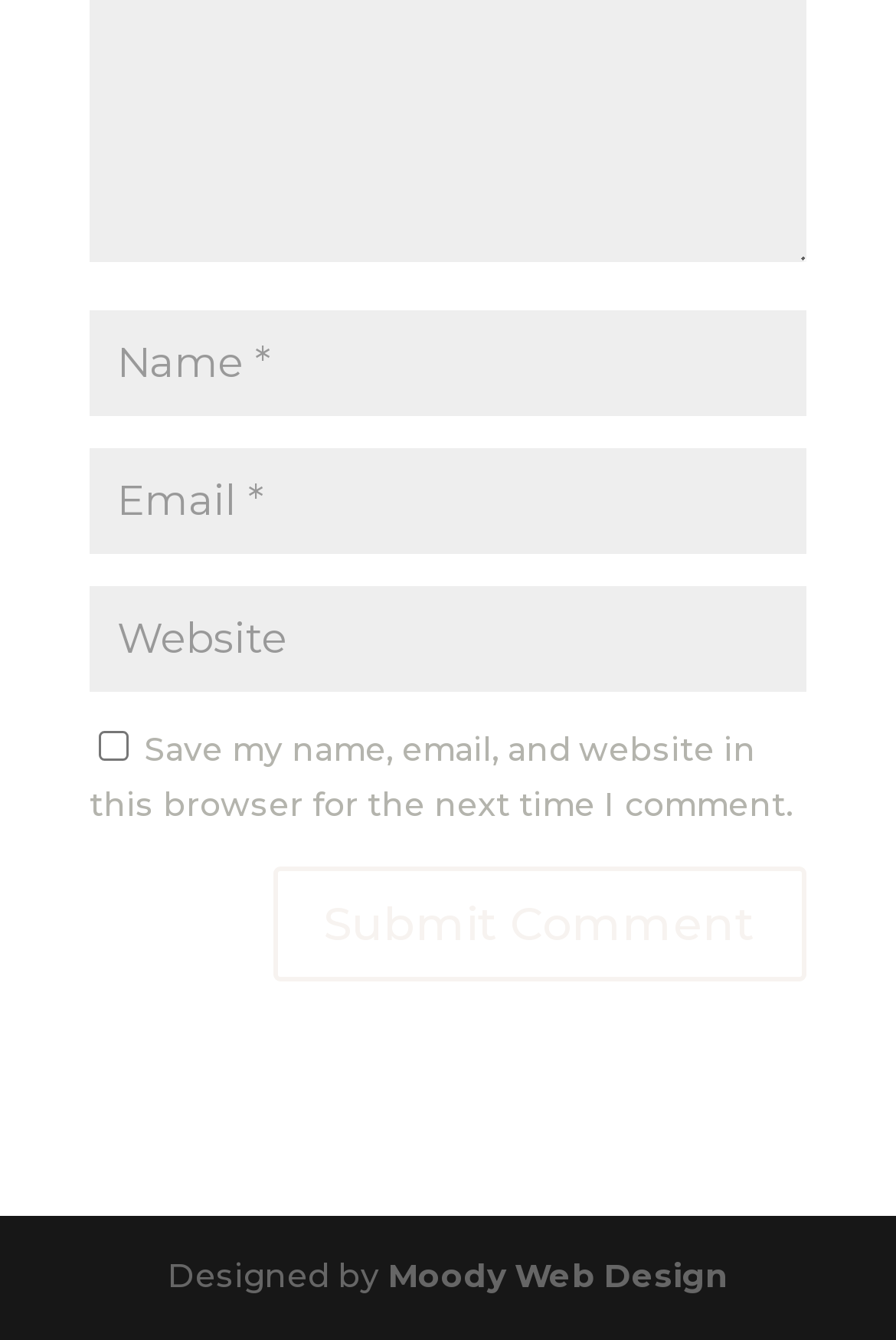Please predict the bounding box coordinates (top-left x, top-left y, bottom-right x, bottom-right y) for the UI element in the screenshot that fits the description: input value="Email *" aria-describedby="email-notes" name="email"

[0.1, 0.335, 0.9, 0.414]